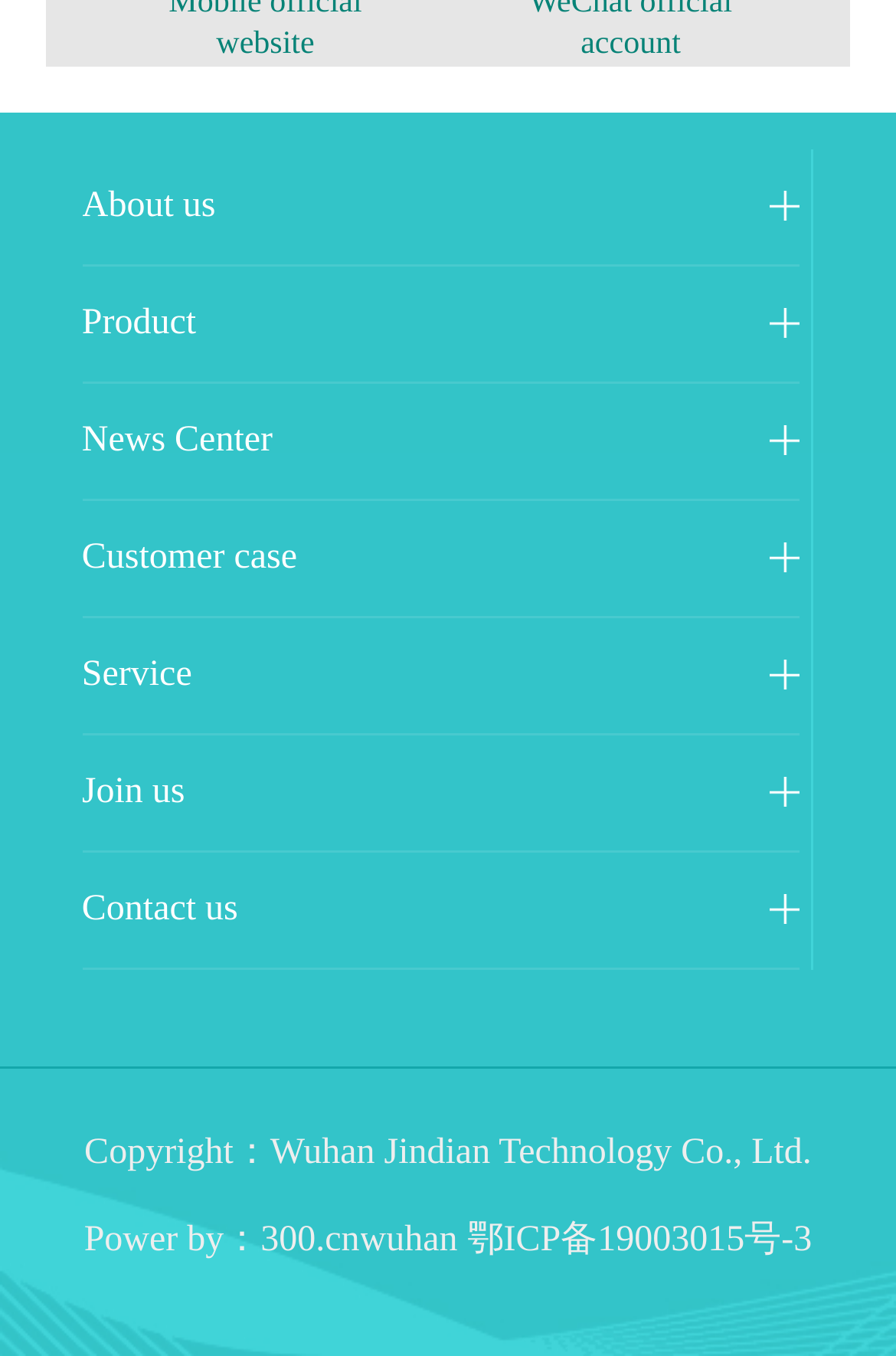What is the position of the 'News Center' link?
Offer a detailed and exhaustive answer to the question.

I looked at the main navigation links at the top of the webpage and found that the 'News Center' link is the third link from the top, below 'About us' and 'Product'.